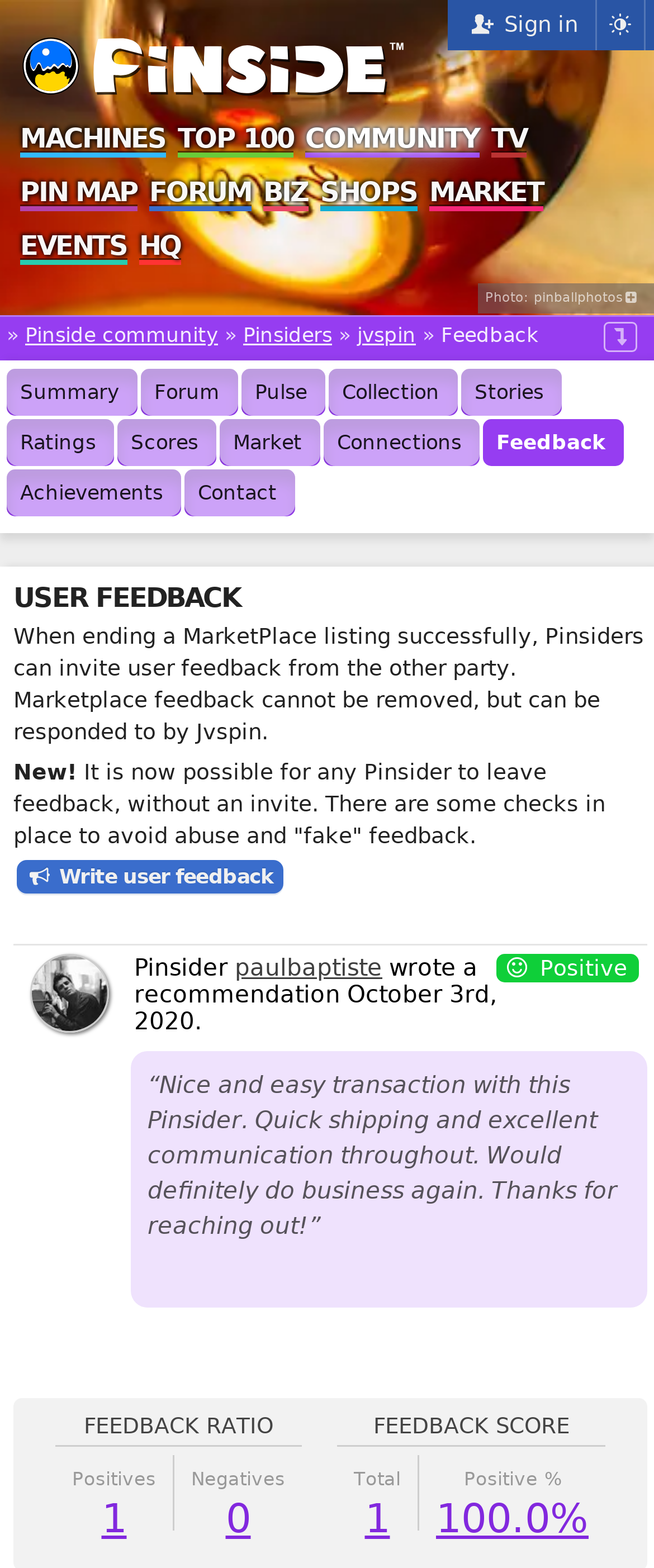Given the element description "ContactSend a message", identify the bounding box of the corresponding UI element.

[0.282, 0.299, 0.451, 0.329]